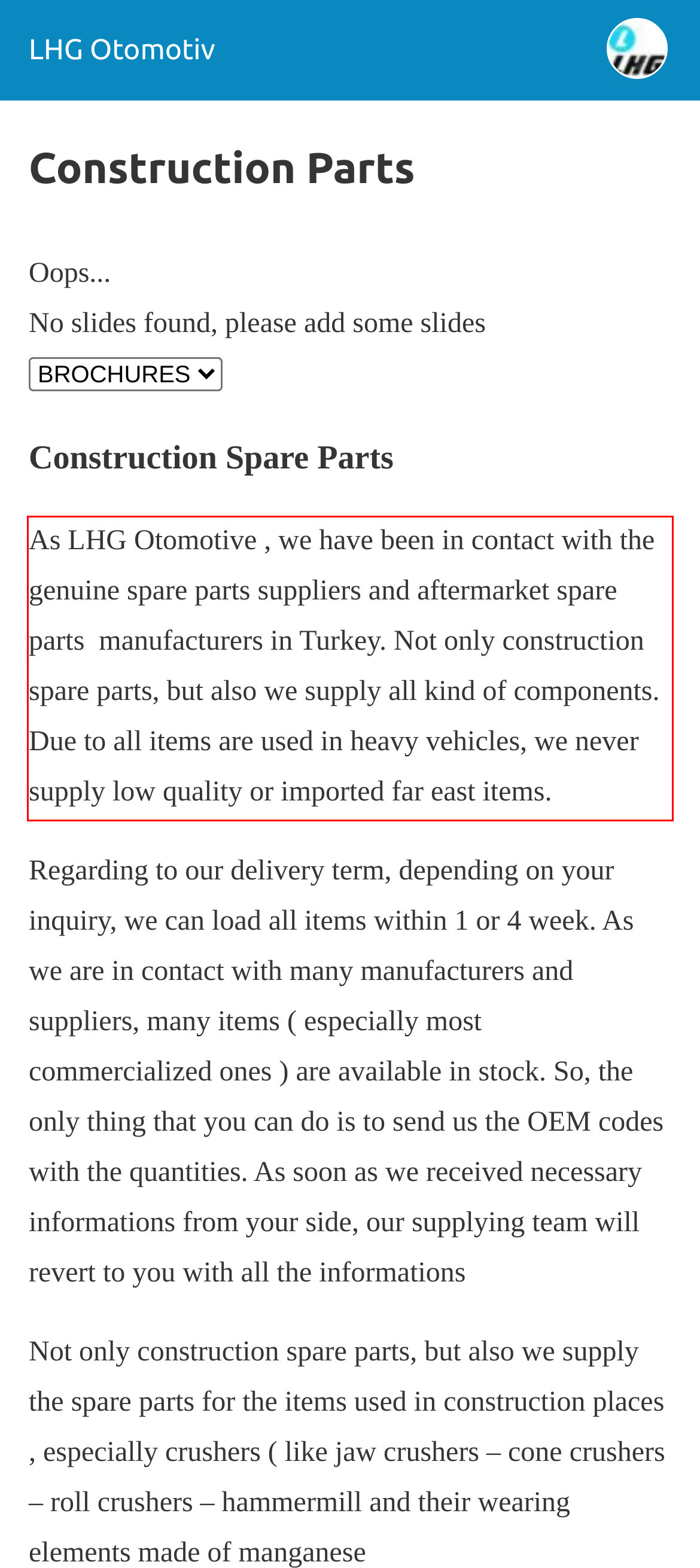Given a webpage screenshot with a red bounding box, perform OCR to read and deliver the text enclosed by the red bounding box.

As LHG Otomotive , we have been in contact with the genuine spare parts suppliers and aftermarket spare parts manufacturers in Turkey. Not only construction spare parts, but also we supply all kind of components. Due to all items are used in heavy vehicles, we never supply low quality or imported far east items.